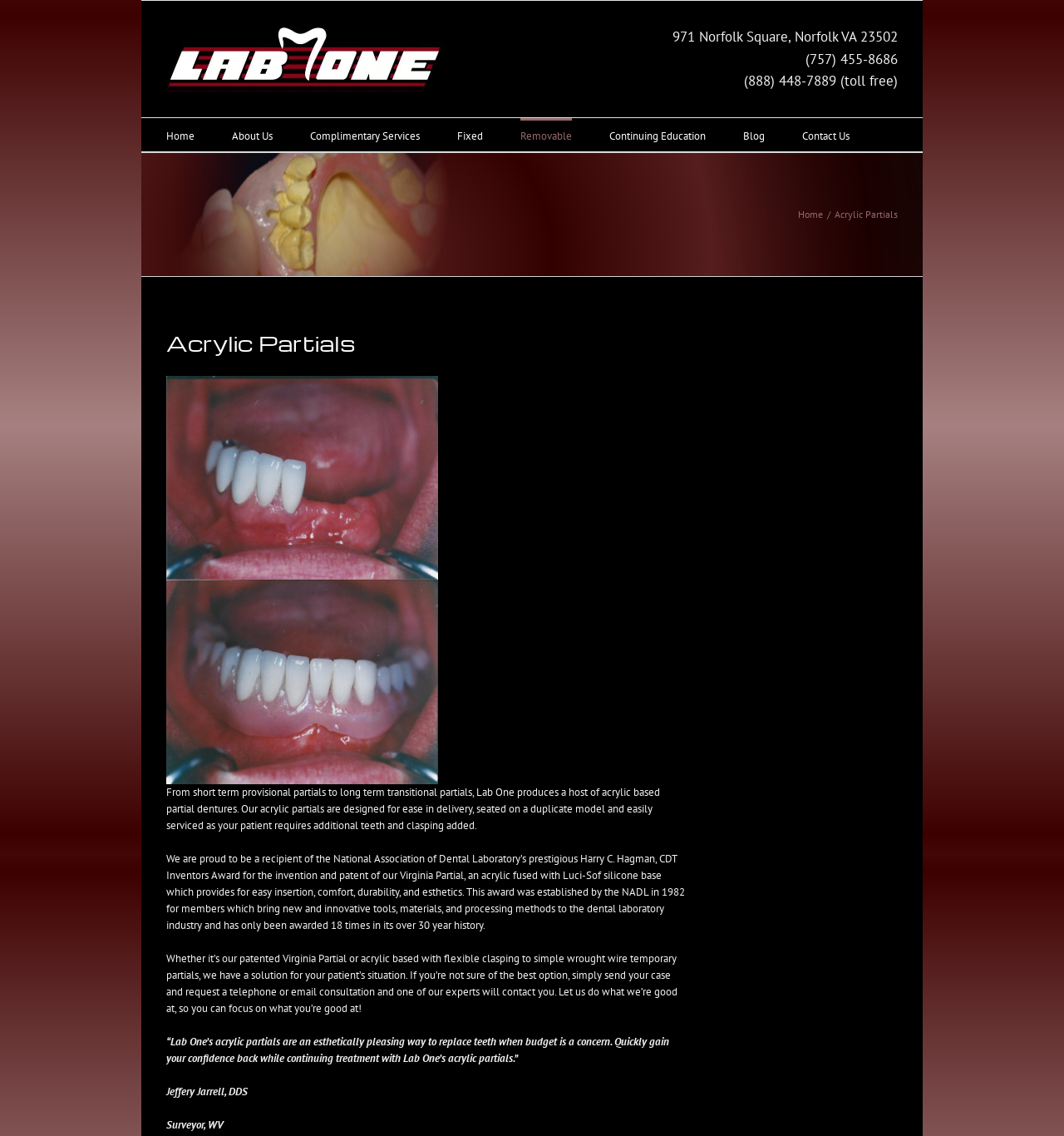What is the phone number of Lab One Dental?
Answer the question with a single word or phrase, referring to the image.

(757) 455-8686